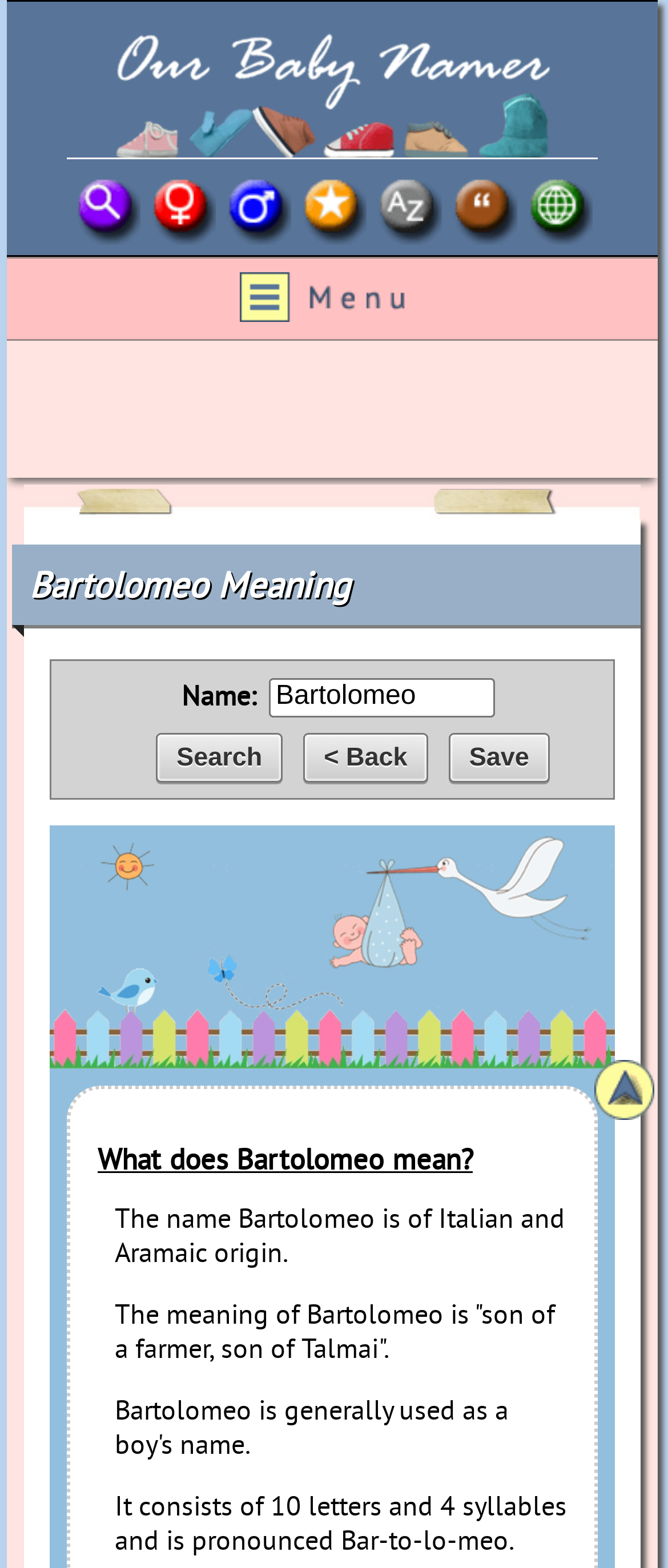Identify and provide the bounding box coordinates of the UI element described: "title="Menu"". The coordinates should be formatted as [left, top, right, bottom], with each number being a float between 0 and 1.

[0.01, 0.165, 0.985, 0.214]